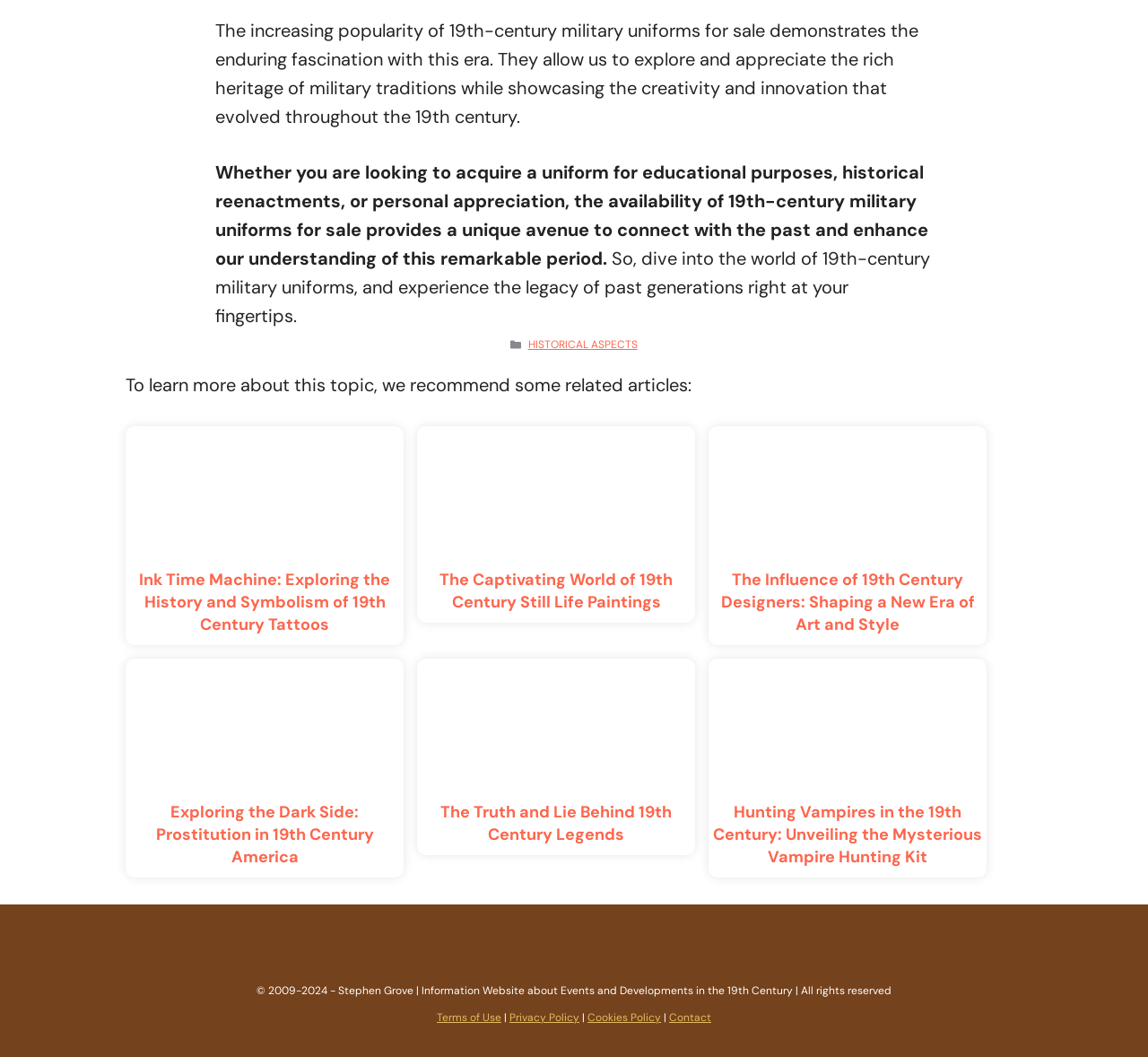Use a single word or phrase to respond to the question:
What is the copyright year range of this webpage?

2009-2024